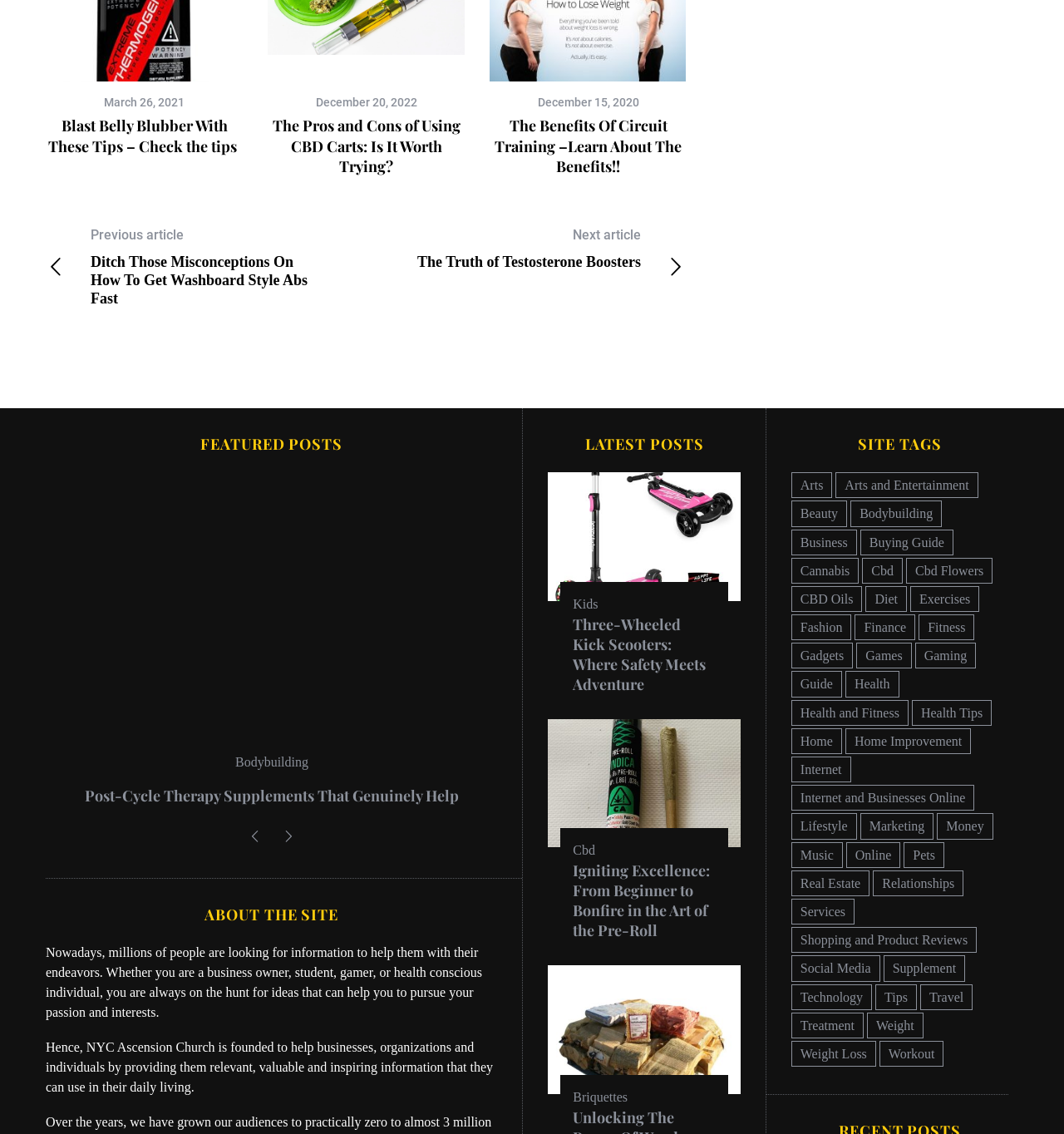Locate the bounding box coordinates of the element I should click to achieve the following instruction: "Read the 'FEATURED POSTS' section".

[0.043, 0.382, 0.467, 0.402]